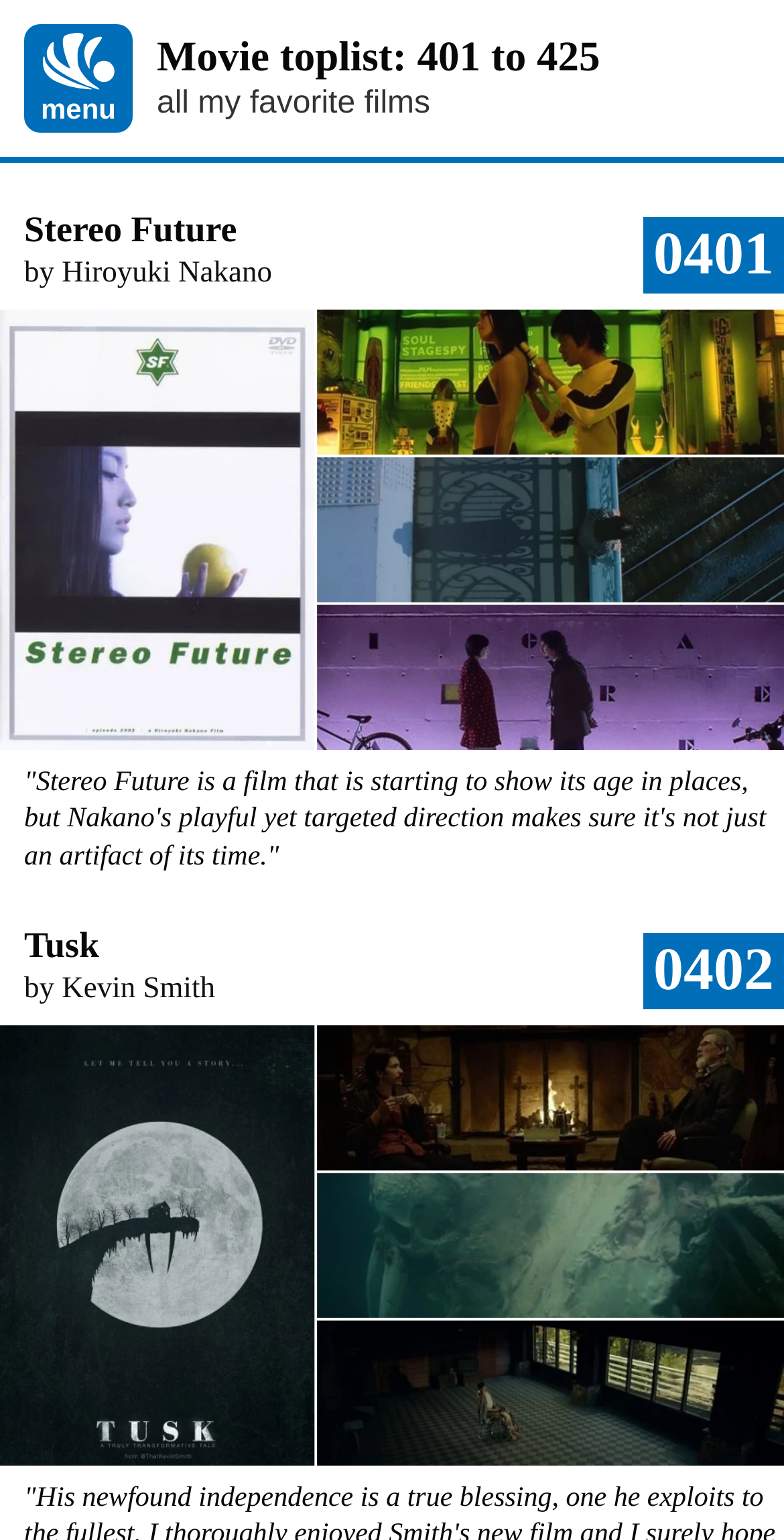From the webpage screenshot, predict the bounding box coordinates (top-left x, top-left y, bottom-right x, bottom-right y) for the UI element described here: menu

[0.031, 0.016, 0.169, 0.086]